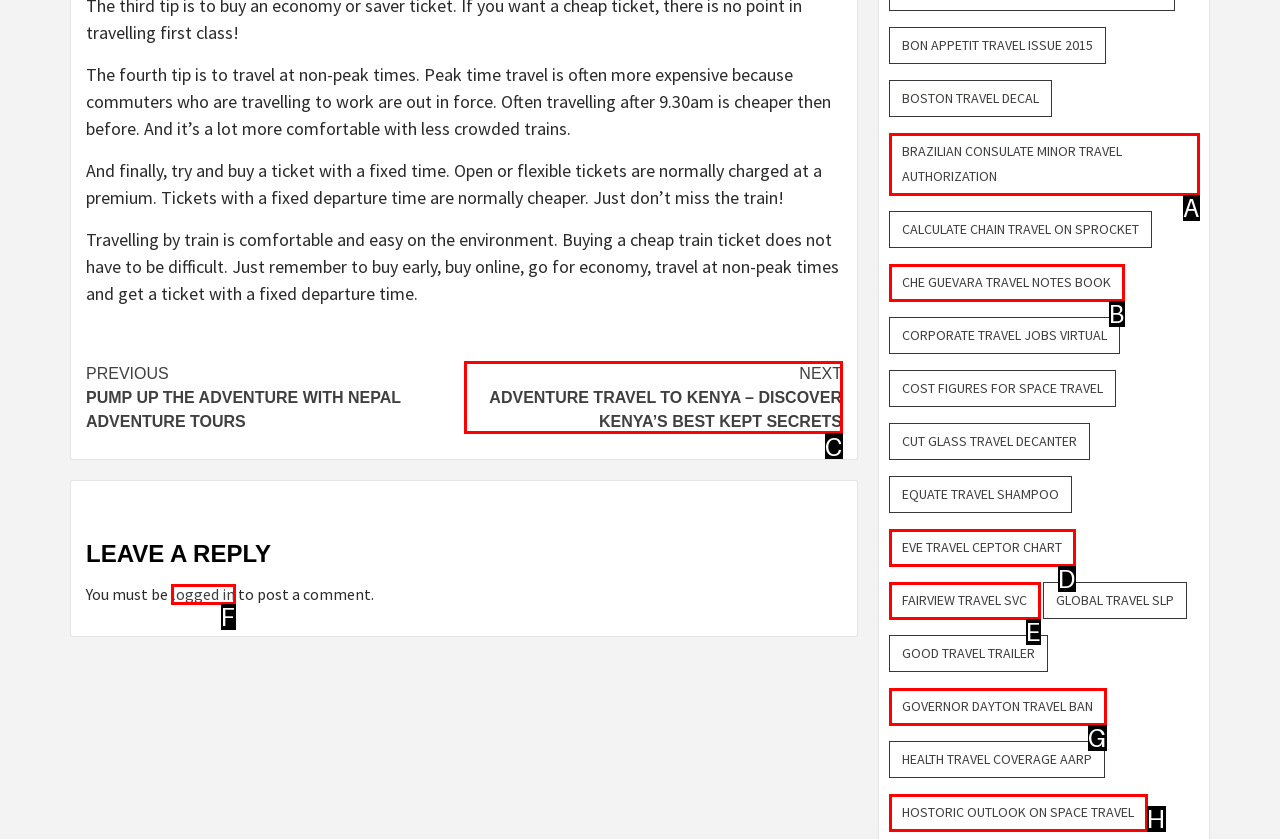Which option corresponds to the following element description: alt="Dwight Cathcart & Adriana Books"?
Please provide the letter of the correct choice.

None